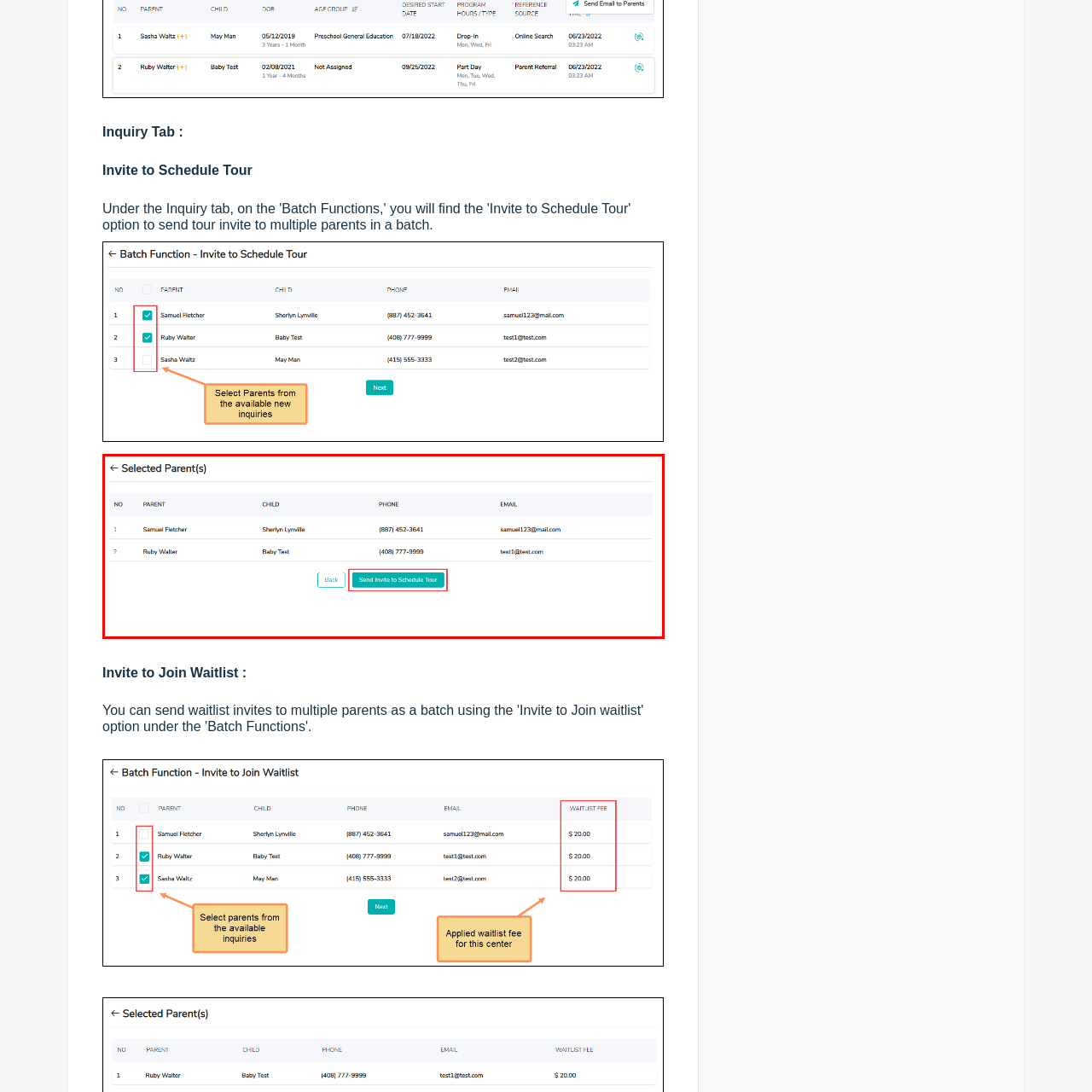What is the function of the 'Back' button?
Carefully look at the image inside the red bounding box and answer the question in a detailed manner using the visual details present.

The question asks for the function of the 'Back' button in the user interface section. By understanding the caption, we can infer that the 'Back' button is used to navigate to the previous screen, allowing the user to go back to the previous step or section.